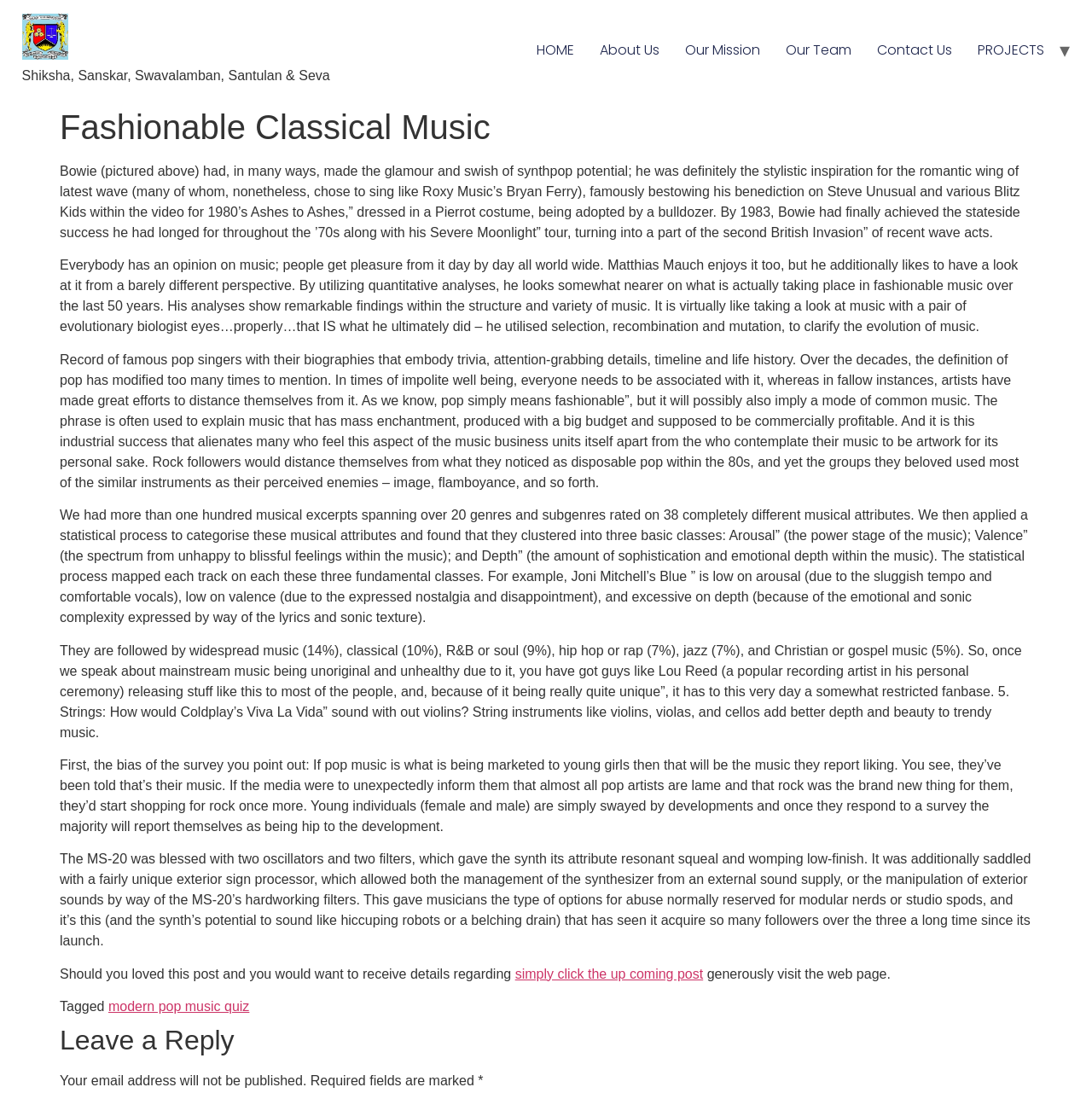Pinpoint the bounding box coordinates of the clickable element to carry out the following instruction: "Click the modern pop music quiz link."

[0.099, 0.914, 0.228, 0.927]